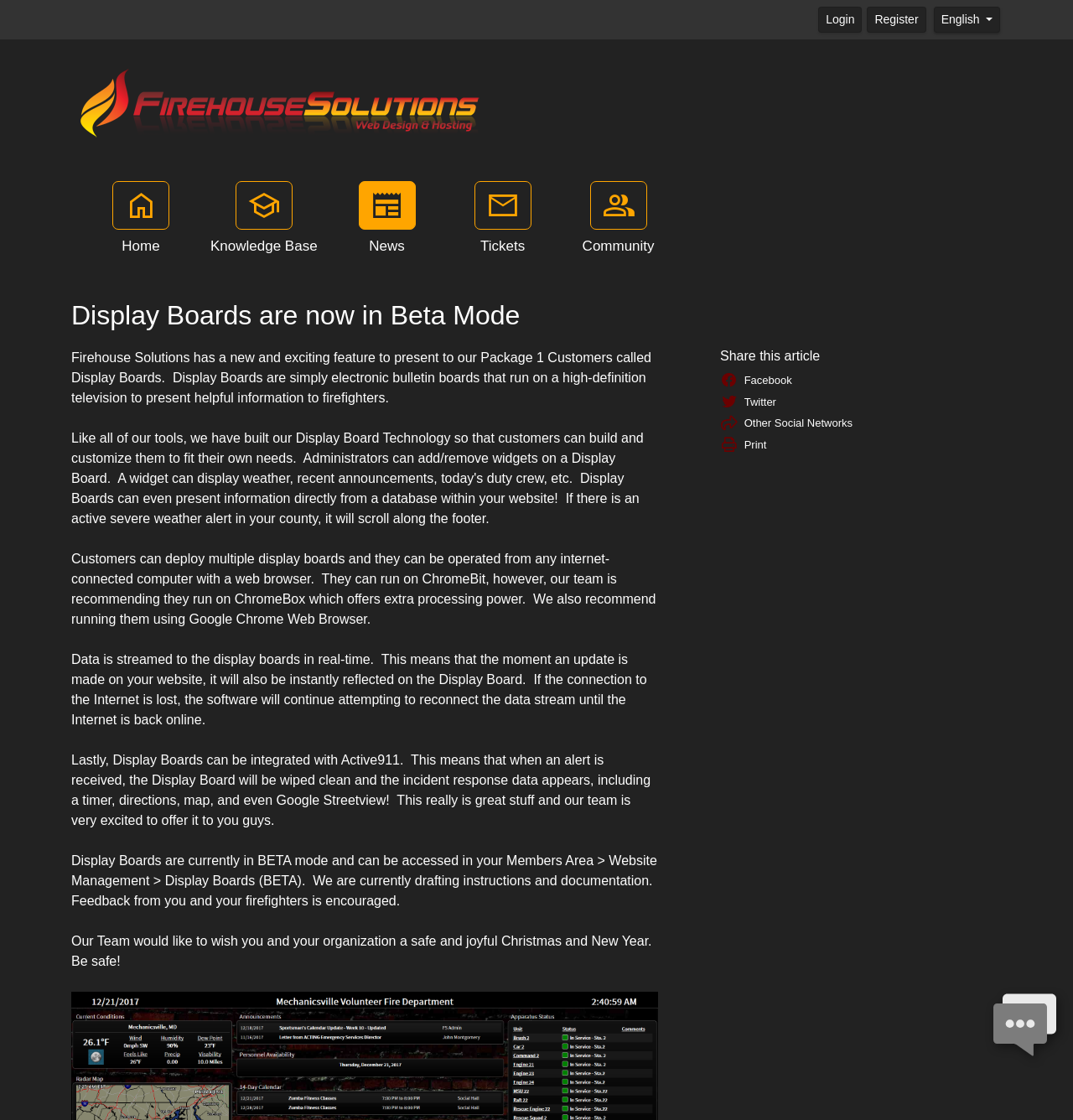What happens to the Display Board when the Internet connection is lost?
Answer the question based on the image using a single word or a brief phrase.

It tries to reconnect